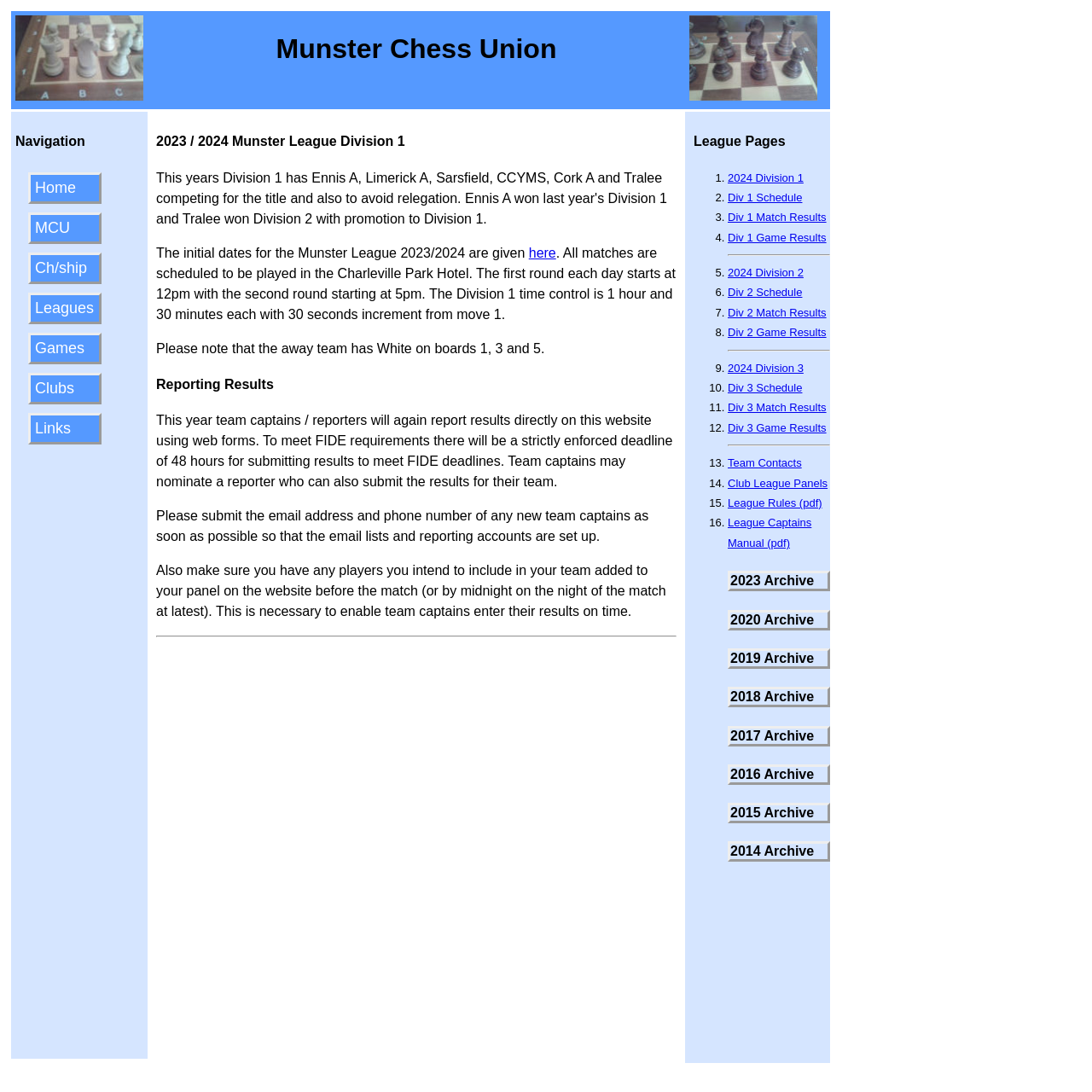Locate the bounding box coordinates of the element's region that should be clicked to carry out the following instruction: "Click on the 'Home' link". The coordinates need to be four float numbers between 0 and 1, i.e., [left, top, right, bottom].

[0.032, 0.164, 0.07, 0.179]